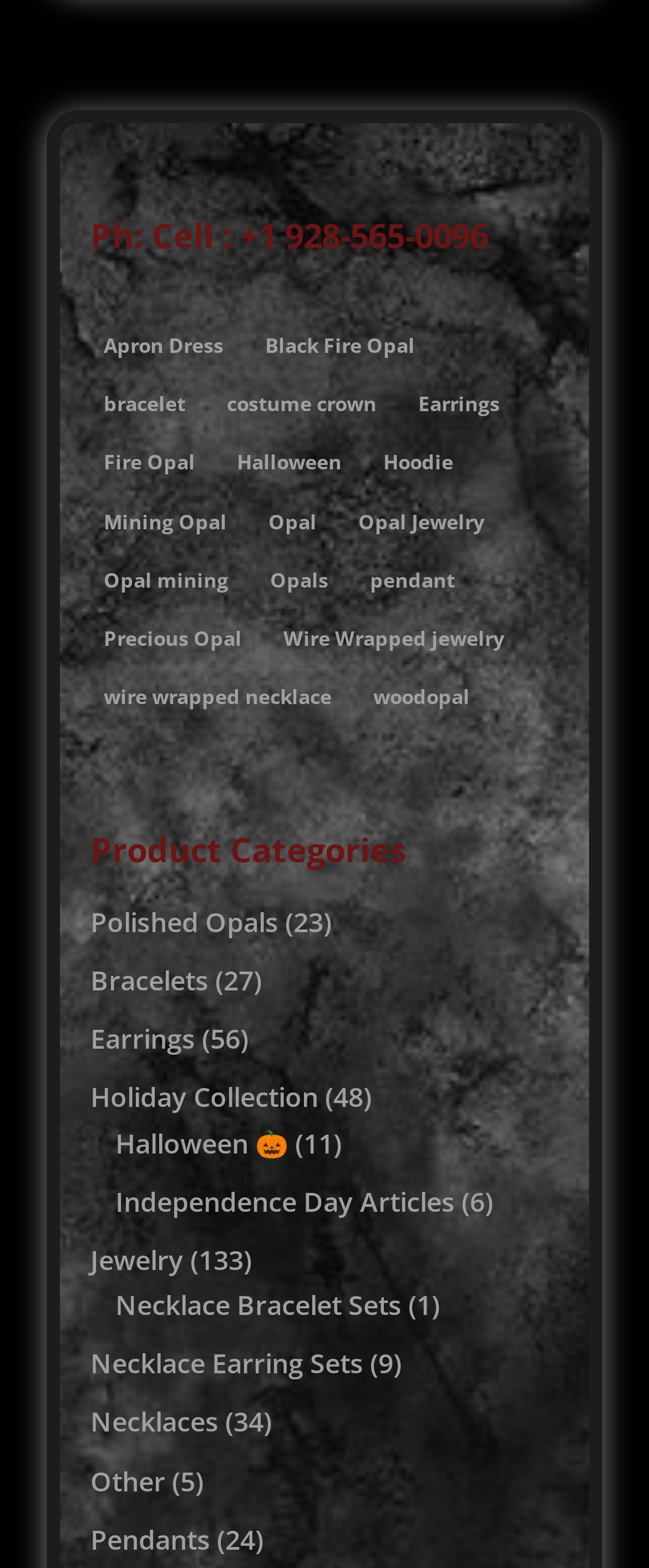How many products are in the 'Necklace Earring Sets' category?
Based on the image, give a concise answer in the form of a single word or short phrase.

9 products